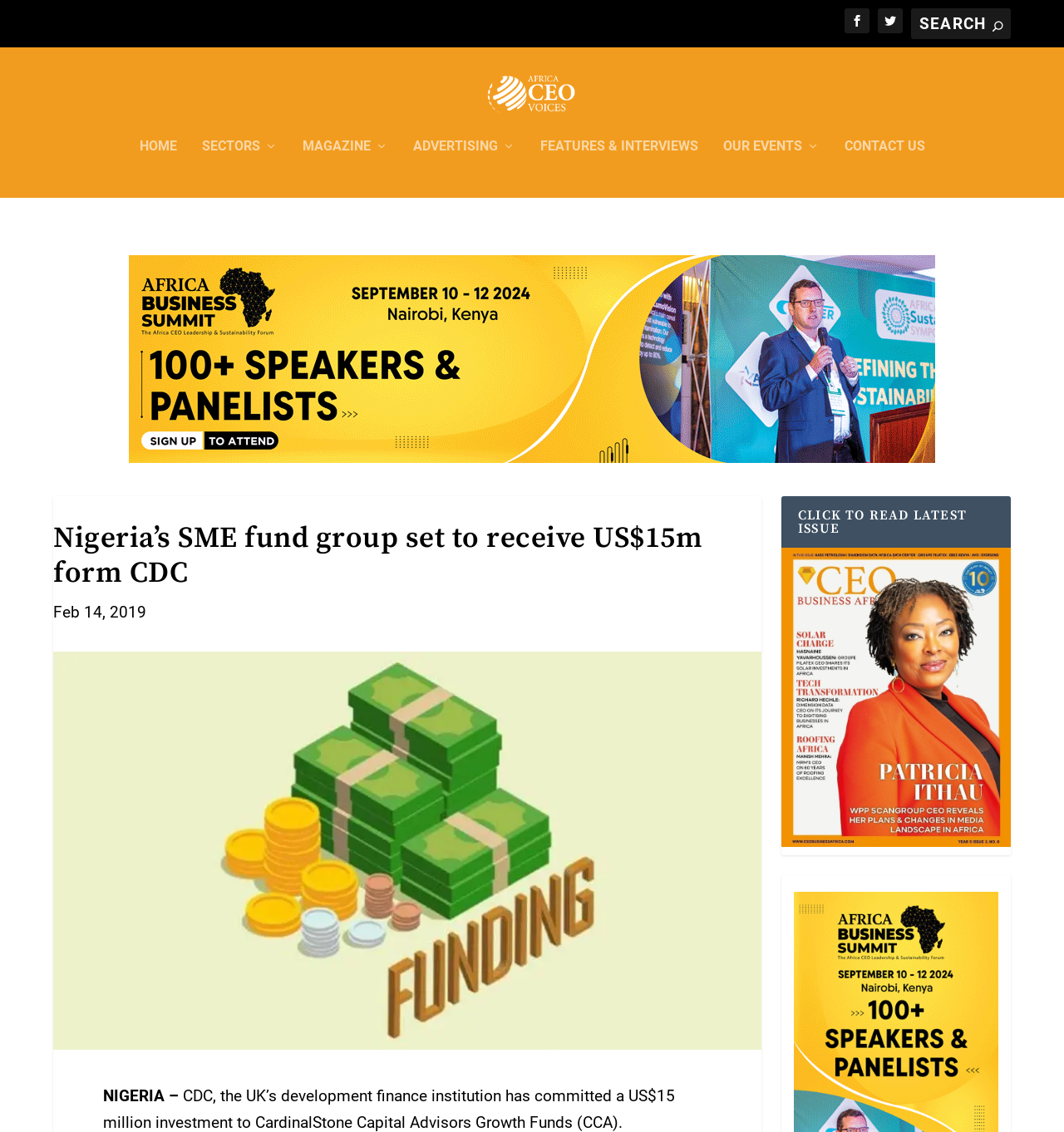Locate the bounding box coordinates of the item that should be clicked to fulfill the instruction: "Read the latest issue".

[0.734, 0.716, 0.95, 0.728]